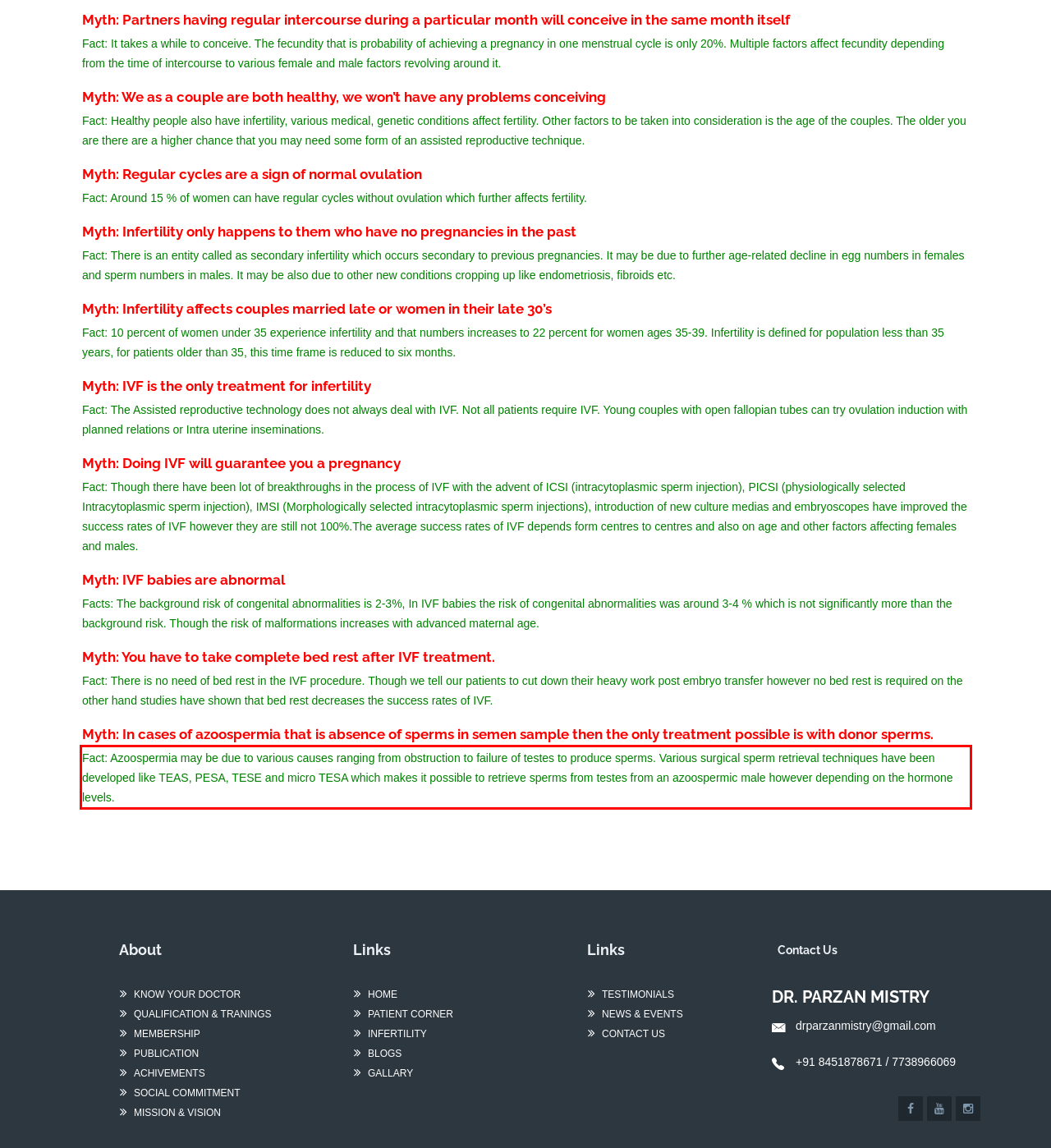Perform OCR on the text inside the red-bordered box in the provided screenshot and output the content.

Fact: Azoospermia may be due to various causes ranging from obstruction to failure of testes to produce sperms. Various surgical sperm retrieval techniques have been developed like TEAS, PESA, TESE and micro TESA which makes it possible to retrieve sperms from testes from an azoospermic male however depending on the hormone levels.